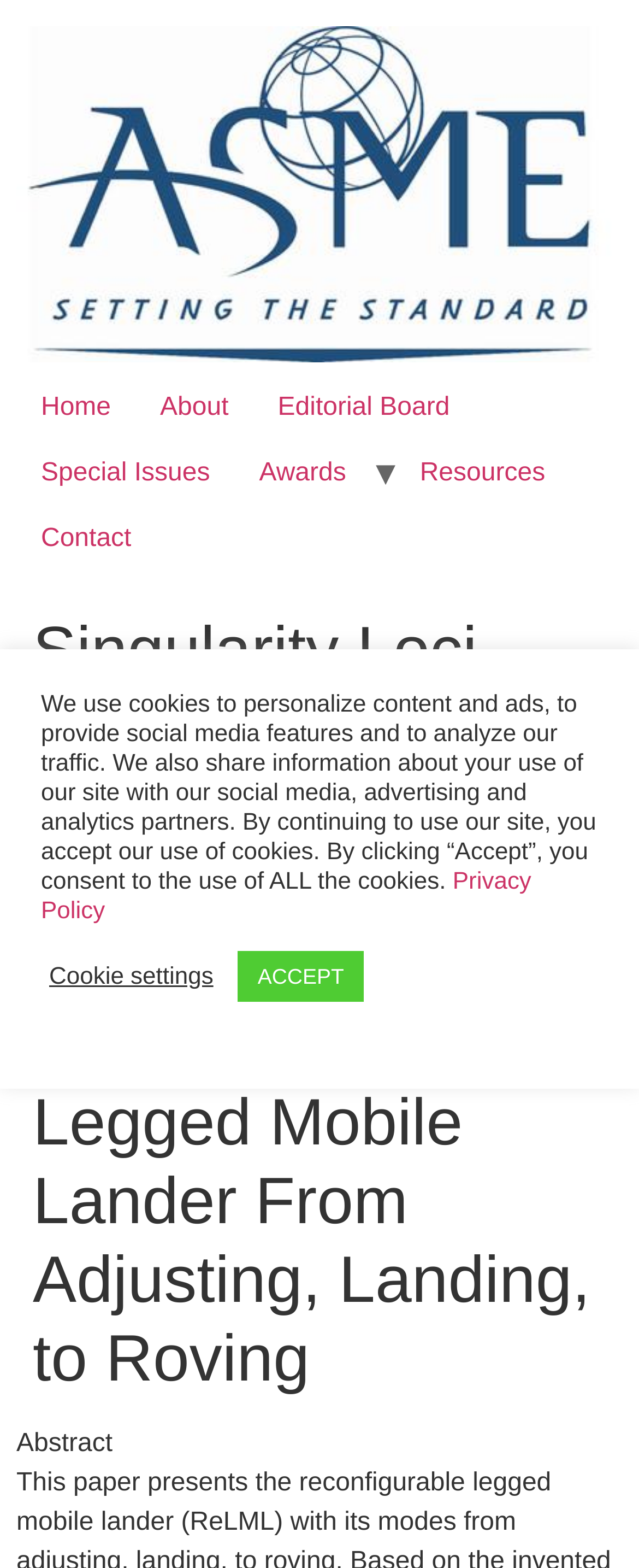Please extract and provide the main headline of the webpage.

Singularity Loci, Bifurcated Evolution Routes, and Configuration Transitions of Reconfigurable Legged Mobile Lander From Adjusting, Landing, to Roving